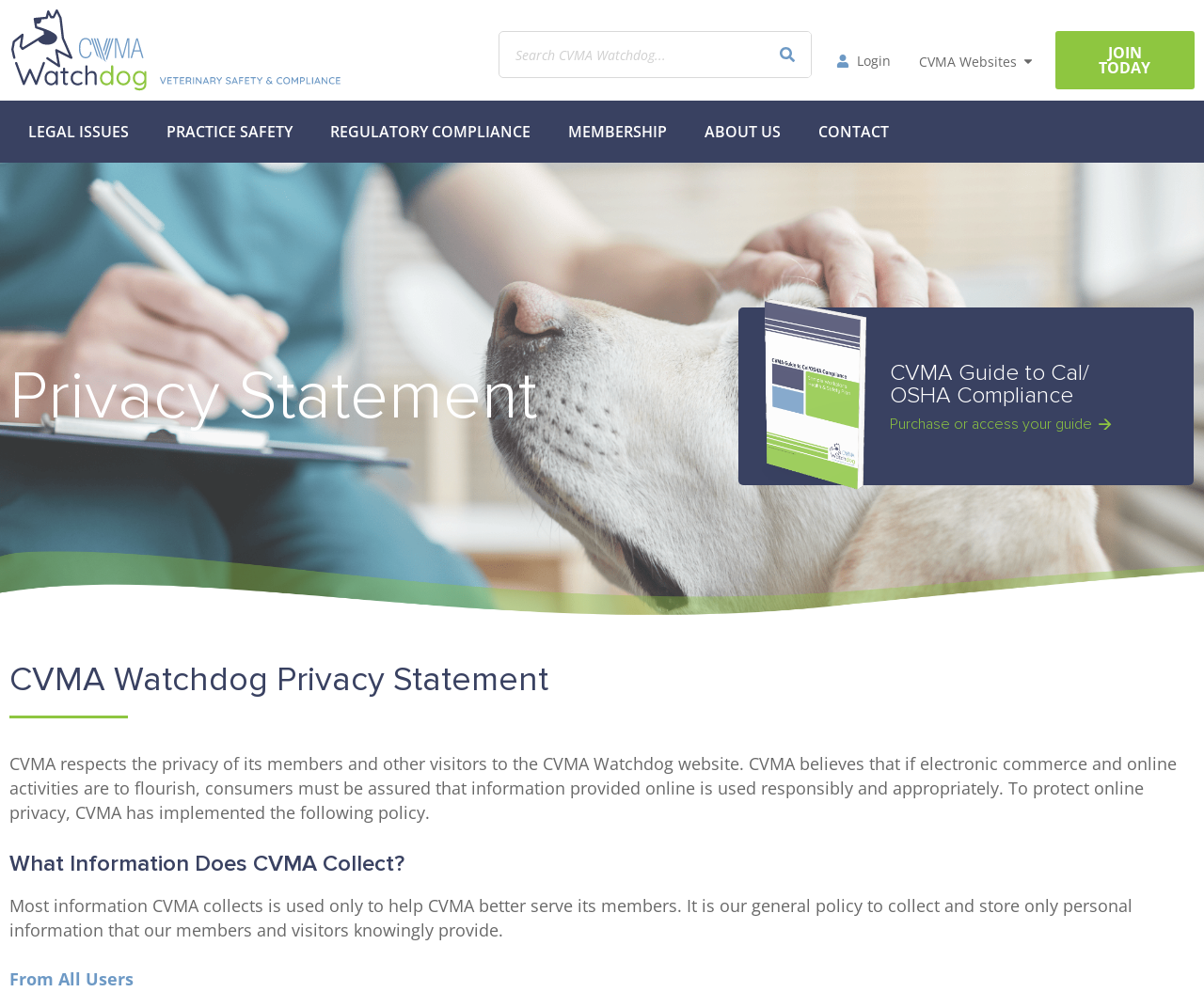What is the relationship between CVMA and its members?
Refer to the image and provide a one-word or short phrase answer.

CVMA serves its members